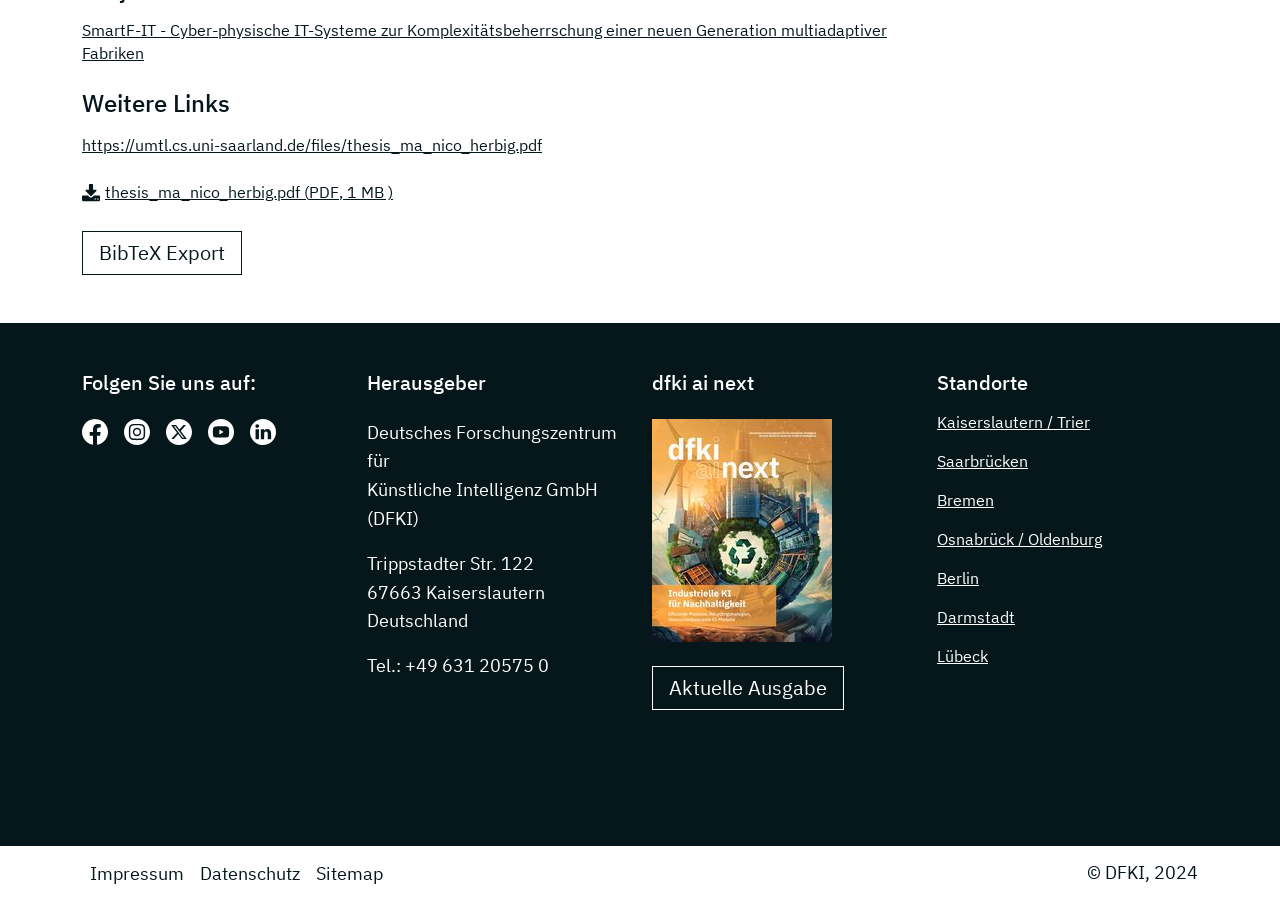Locate the bounding box coordinates of the element to click to perform the following action: 'Export BibTeX'. The coordinates should be given as four float values between 0 and 1, in the form of [left, top, right, bottom].

[0.064, 0.256, 0.189, 0.305]